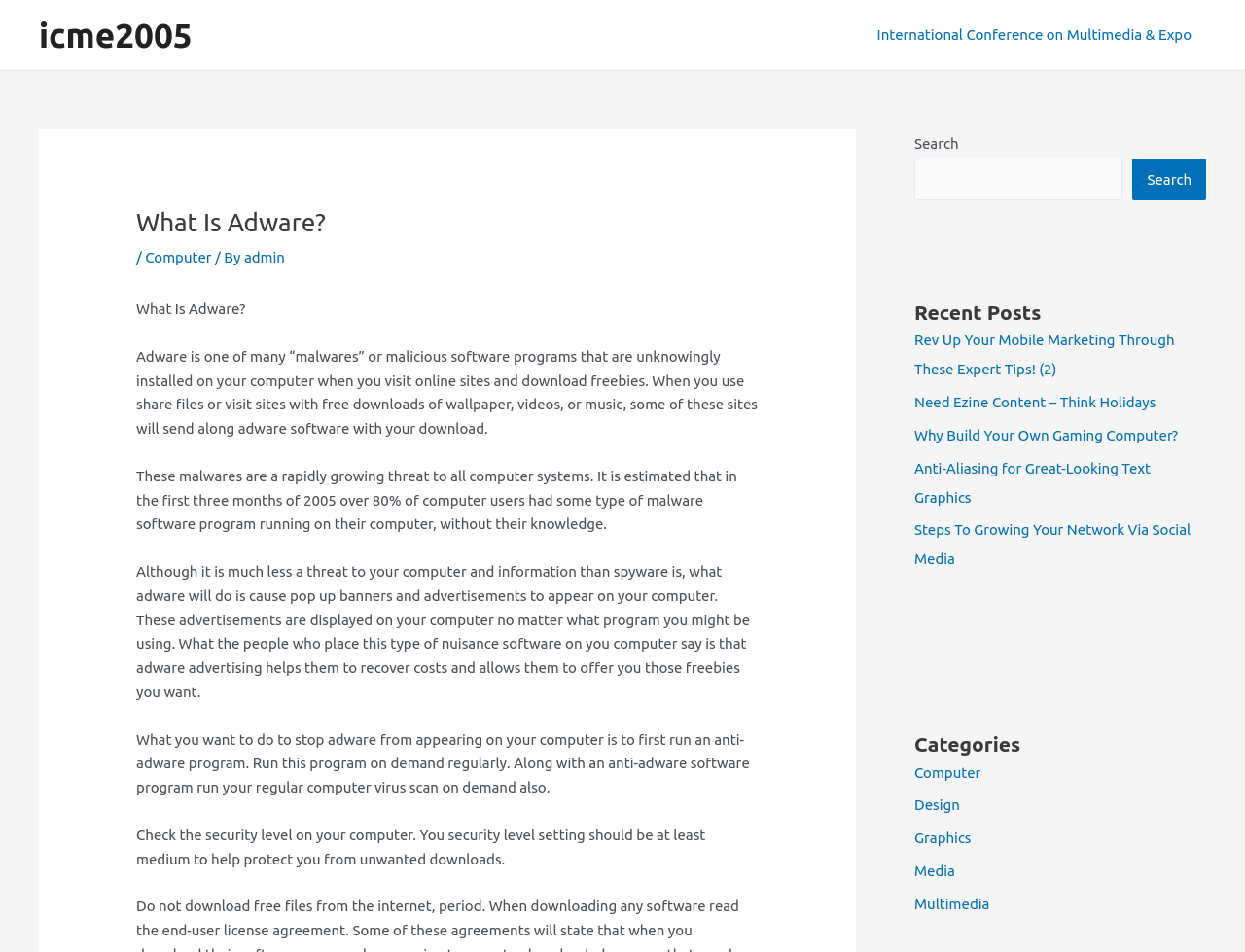Please identify the bounding box coordinates of the clickable area that will allow you to execute the instruction: "Search for something".

[0.734, 0.166, 0.902, 0.21]